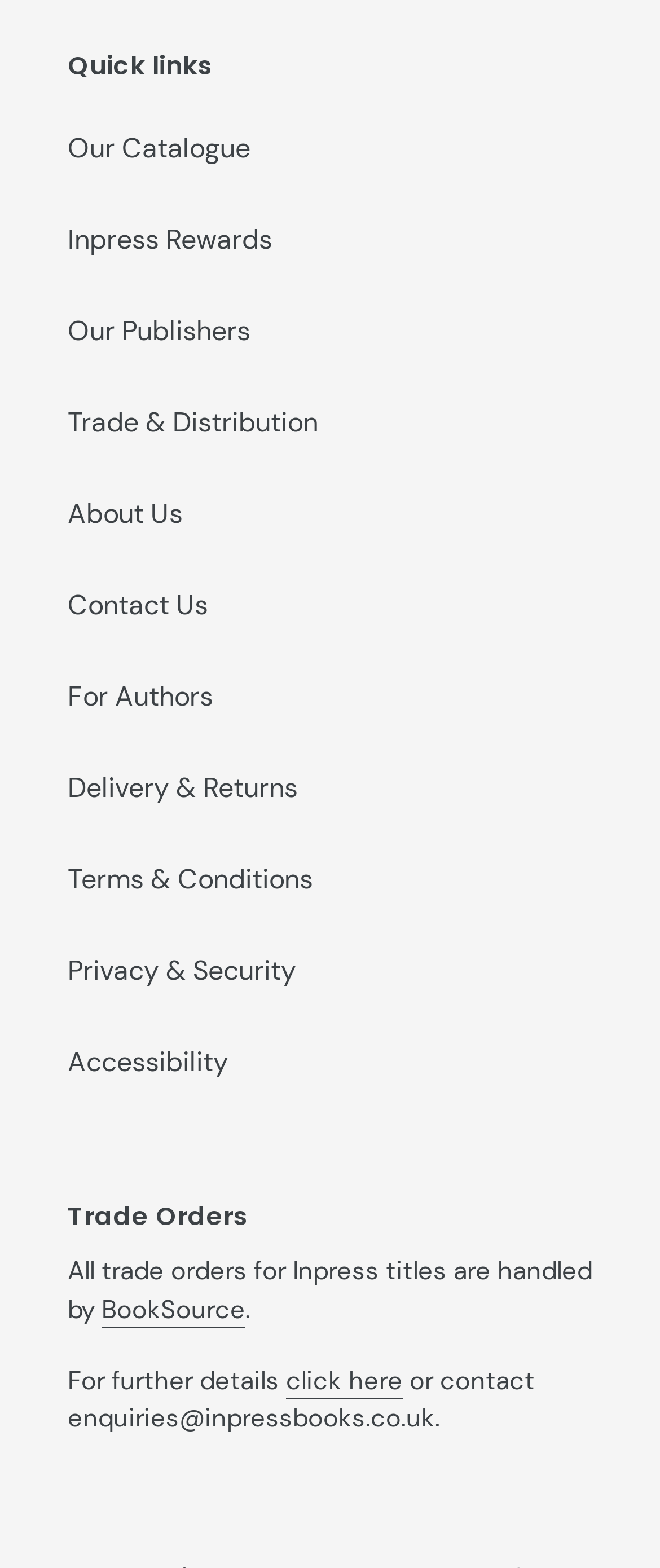Please provide the bounding box coordinates for the element that needs to be clicked to perform the following instruction: "View our catalogue". The coordinates should be given as four float numbers between 0 and 1, i.e., [left, top, right, bottom].

[0.103, 0.083, 0.379, 0.105]